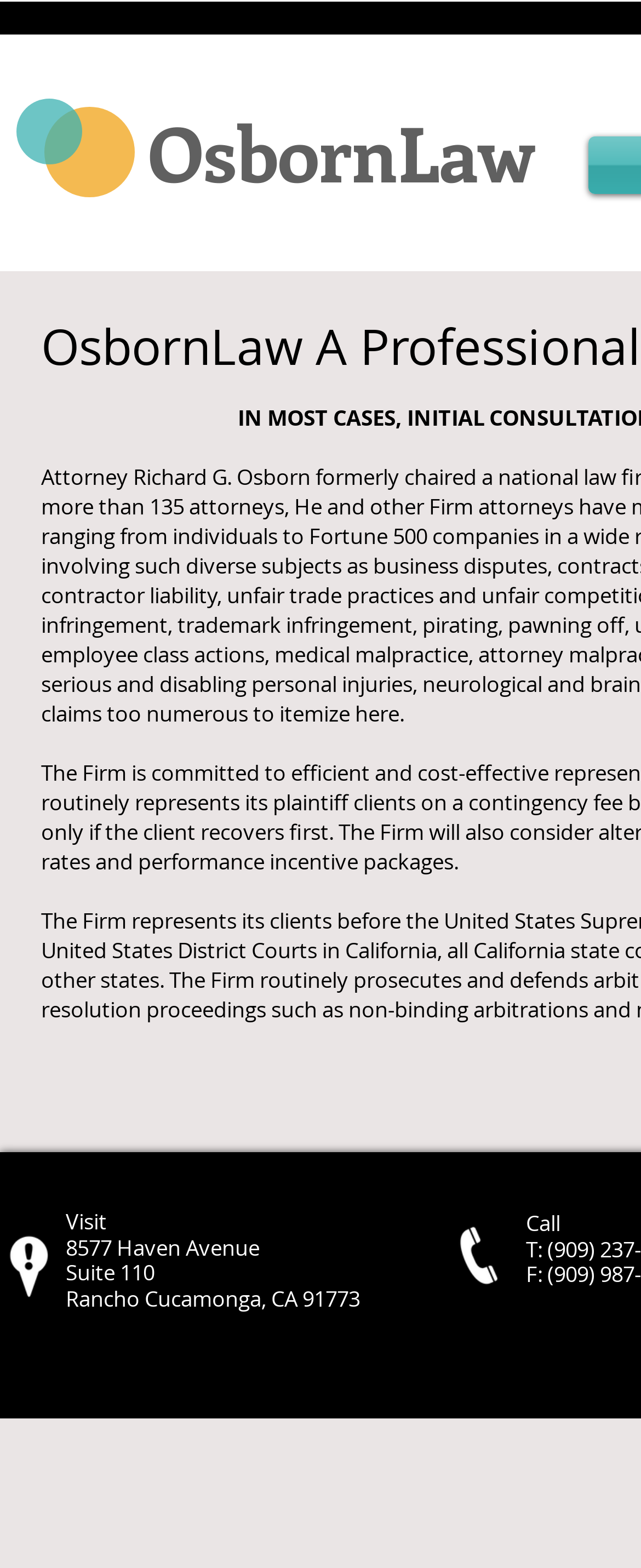What is the address of the law firm?
Based on the image, answer the question with a single word or brief phrase.

8577 Haven Avenue, Suite 110, Rancho Cucamonga, CA 91773